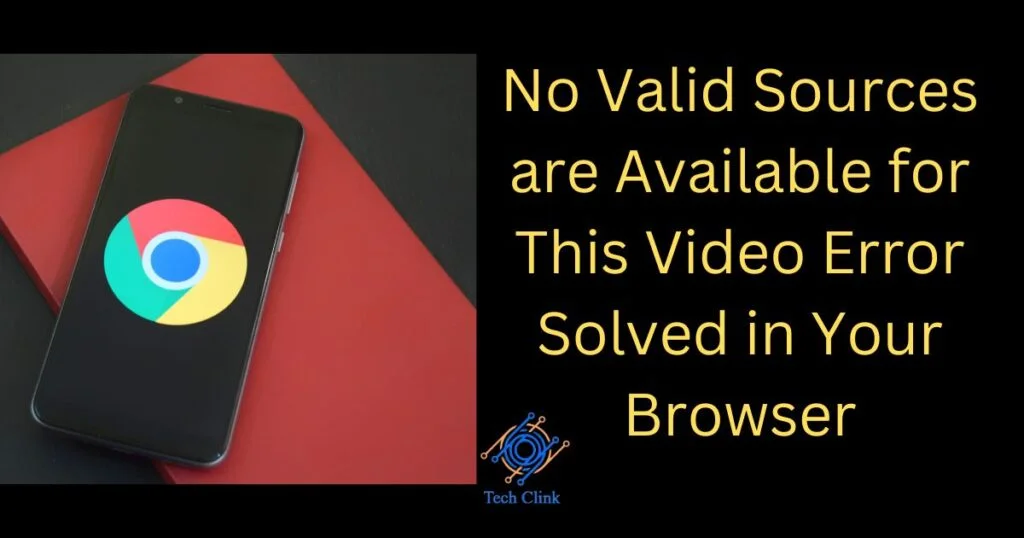Answer the following query concisely with a single word or phrase:
Who is the source of the information in the article?

Tech Clink